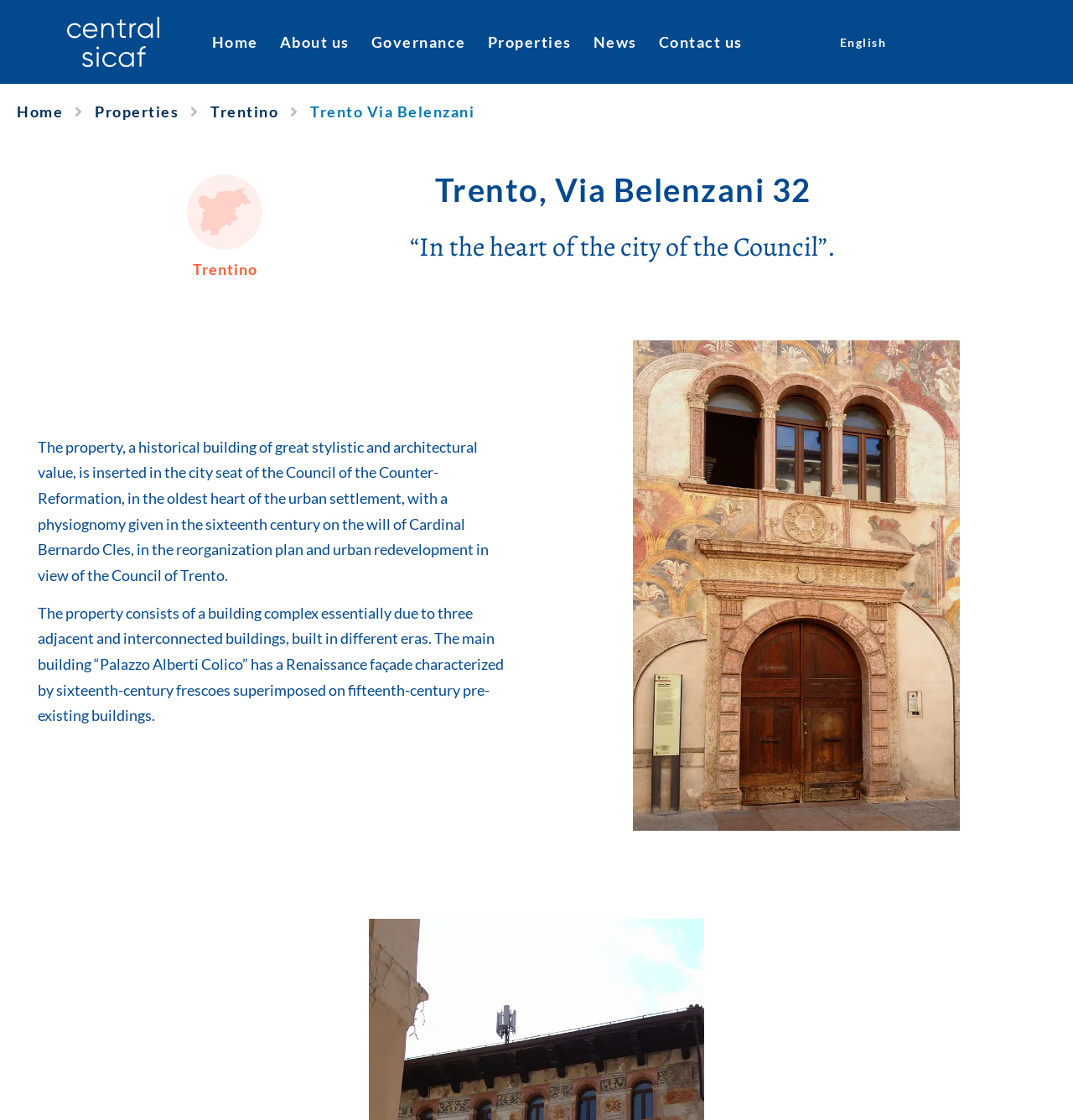What is the architectural style of the main building?
Refer to the screenshot and respond with a concise word or phrase.

Renaissance